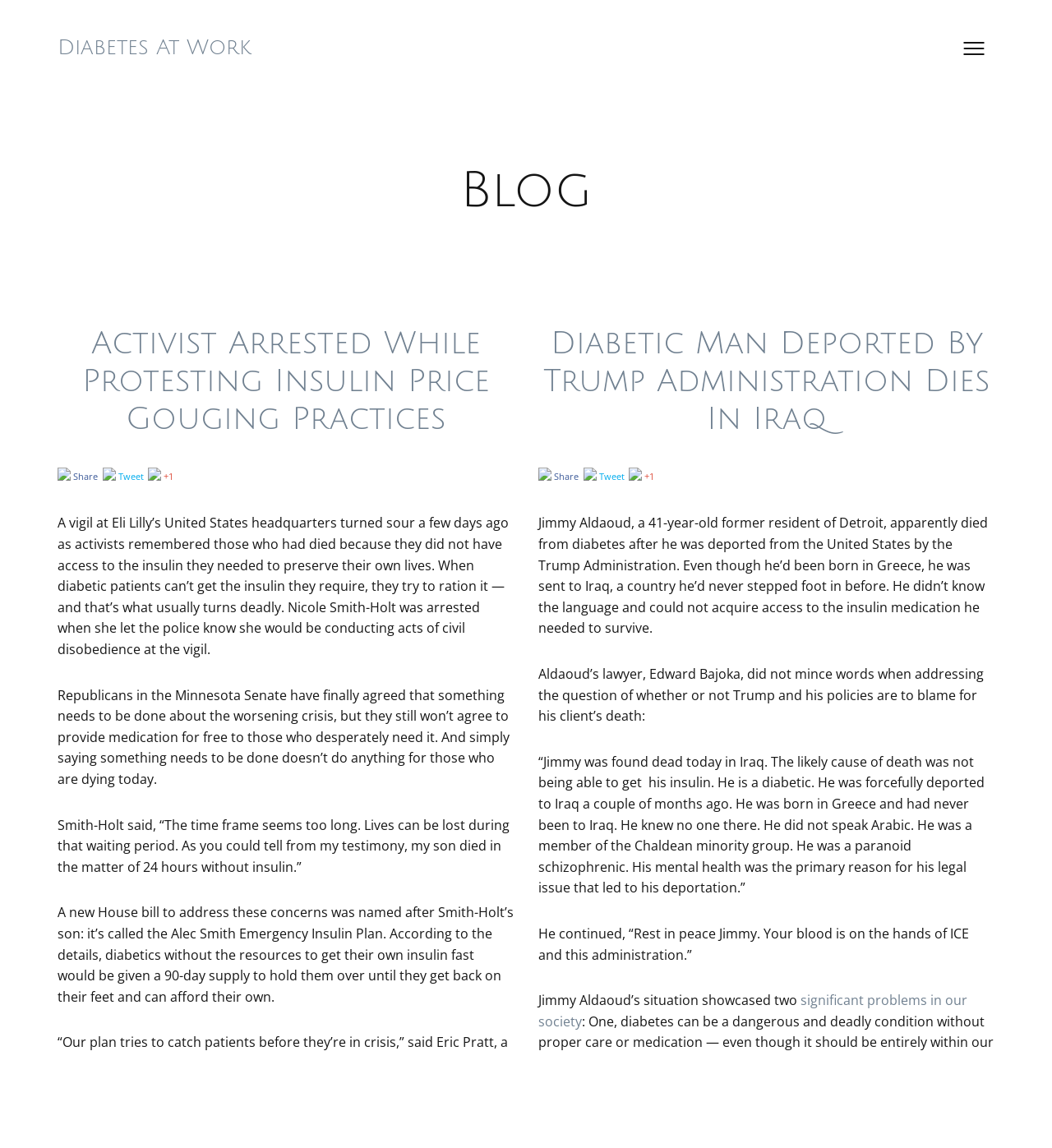Identify the bounding box coordinates for the region to click in order to carry out this instruction: "Click the 'Open menu' button". Provide the coordinates using four float numbers between 0 and 1, formatted as [left, top, right, bottom].

[0.906, 0.024, 0.945, 0.06]